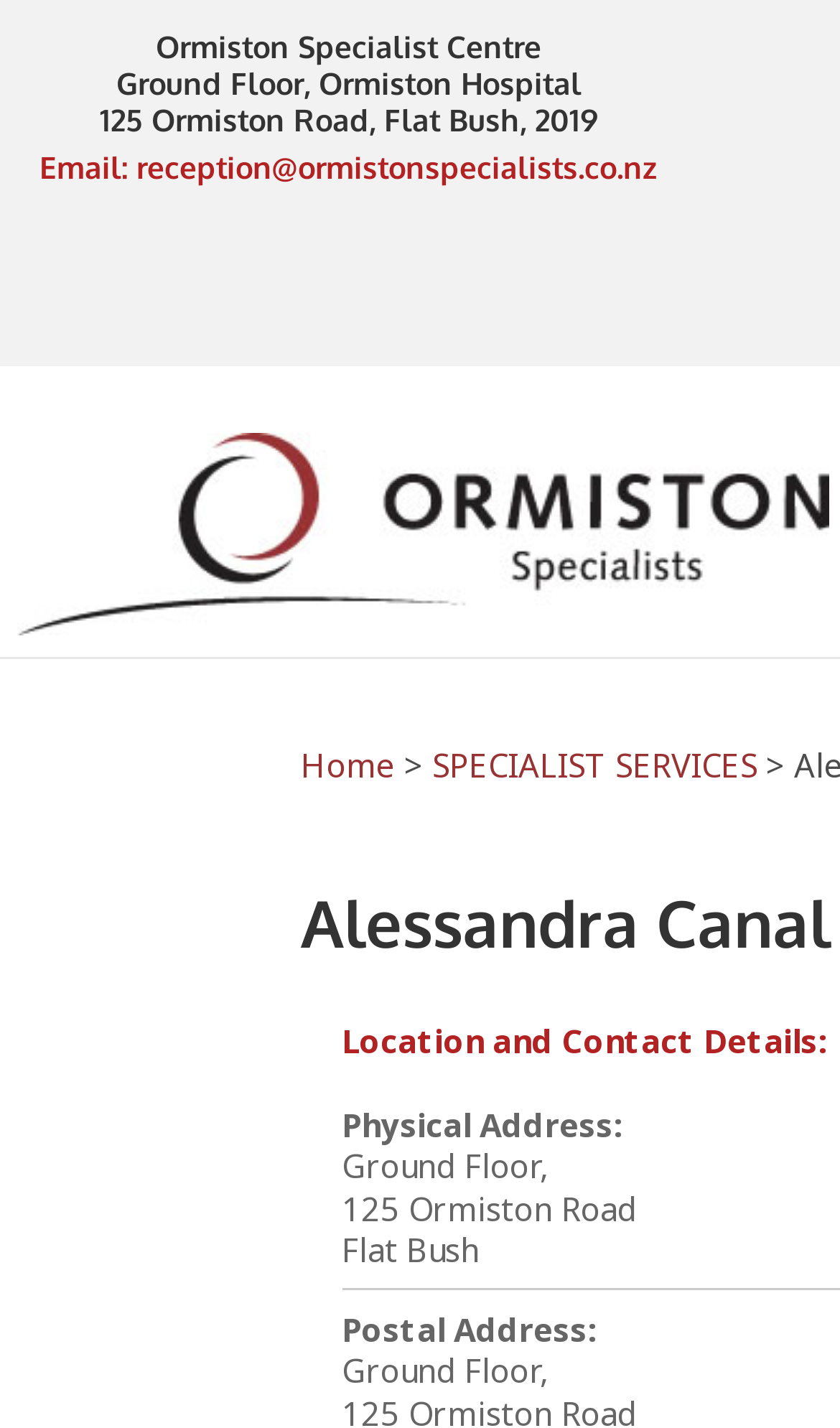How many navigation links are there on the top of the webpage?
Refer to the image and provide a thorough answer to the question.

I counted the navigation links on the top of the webpage and found two links: 'Home' and 'SPECIALIST SERVICES'.